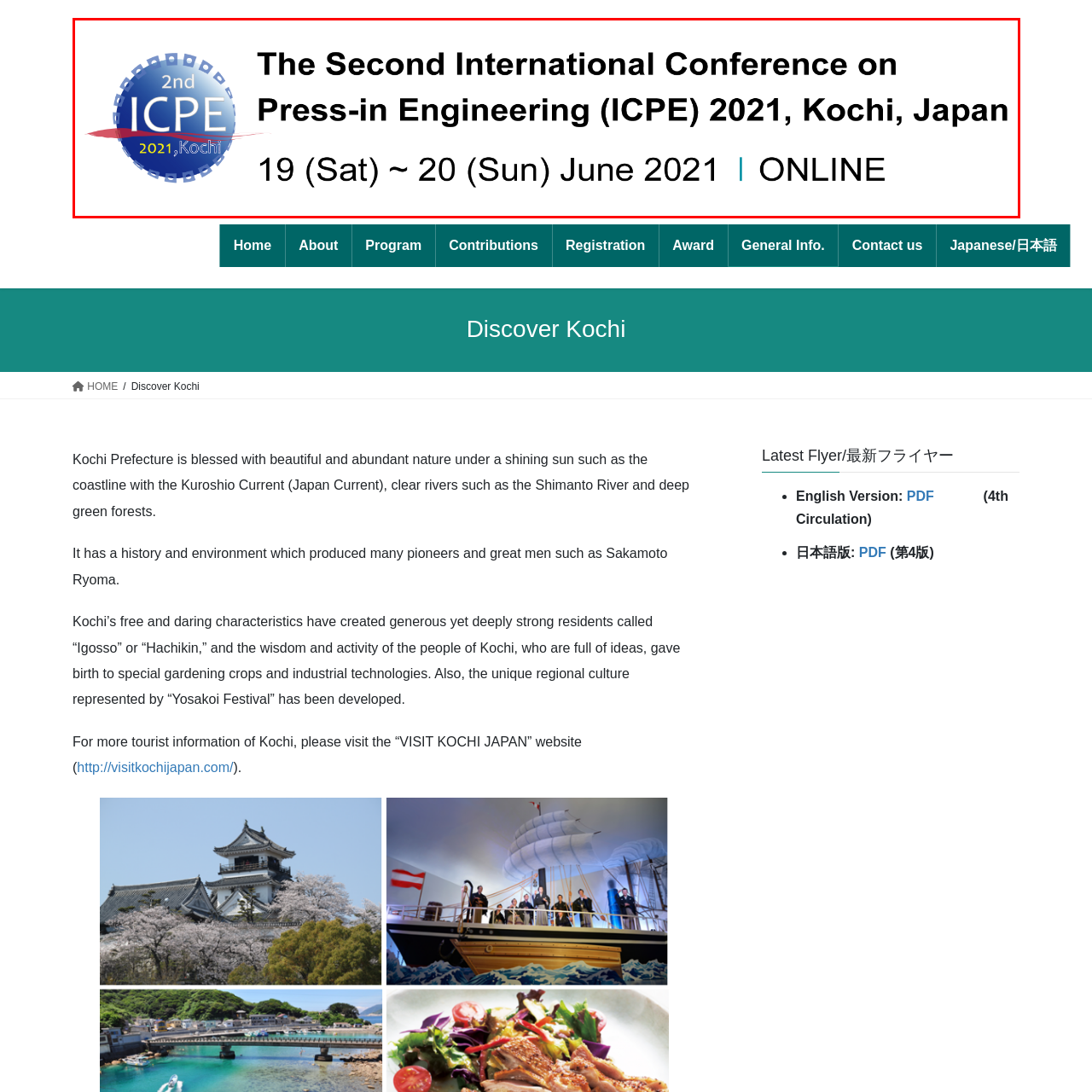Focus on the section marked by the red bounding box and reply with a single word or phrase: Where did the ICPE 2021 conference take place?

Kochi, Japan